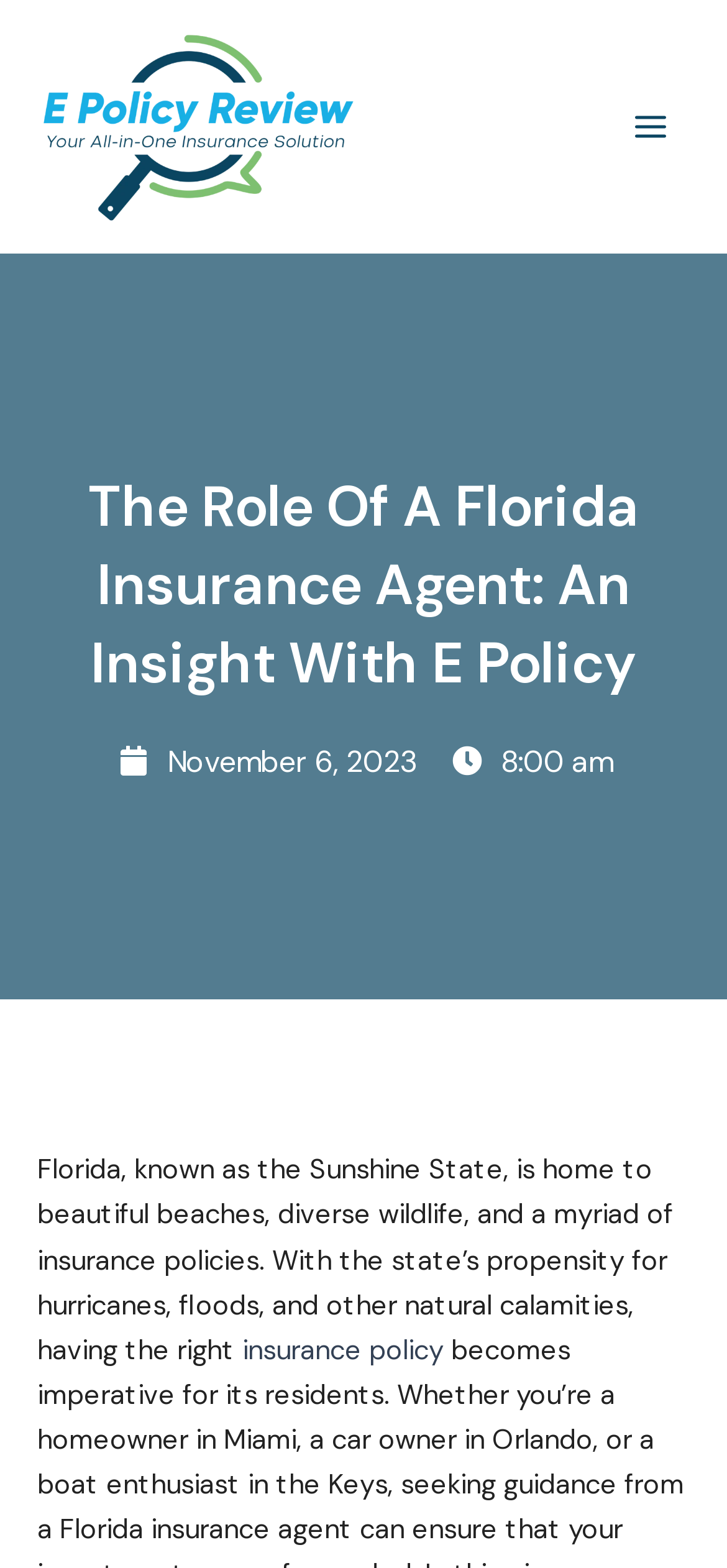Give a one-word or one-phrase response to the question: 
What is the name of the insurance agent?

E Policy Review